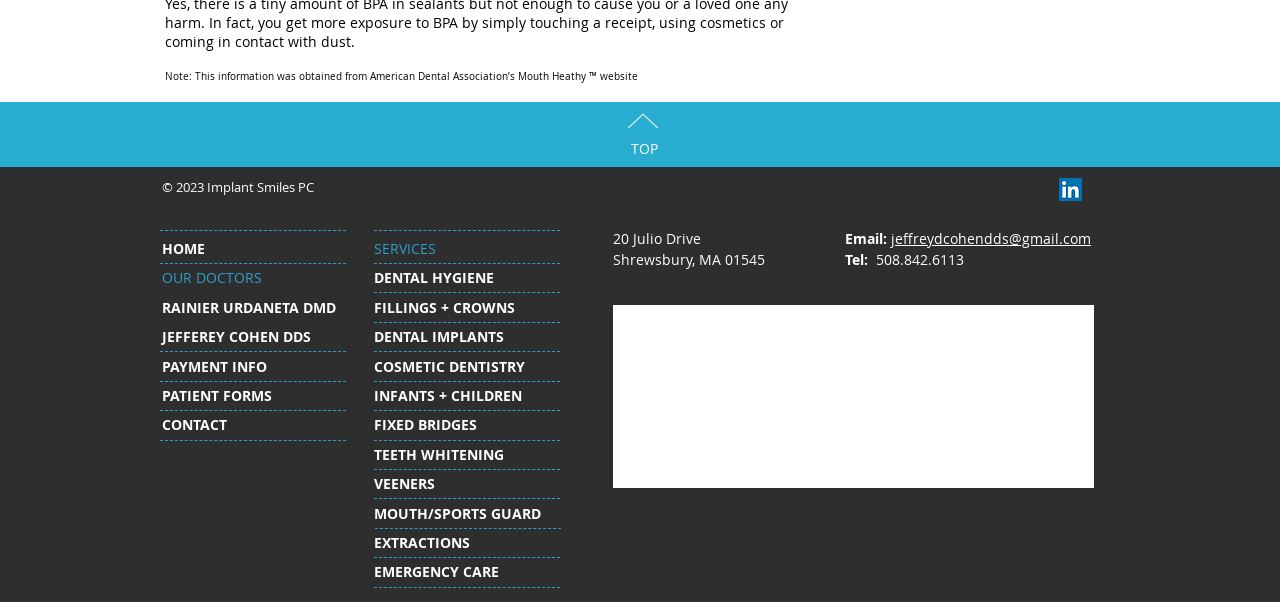Provide a one-word or short-phrase response to the question:
What is the phone number of the dental clinic?

508.842.6113